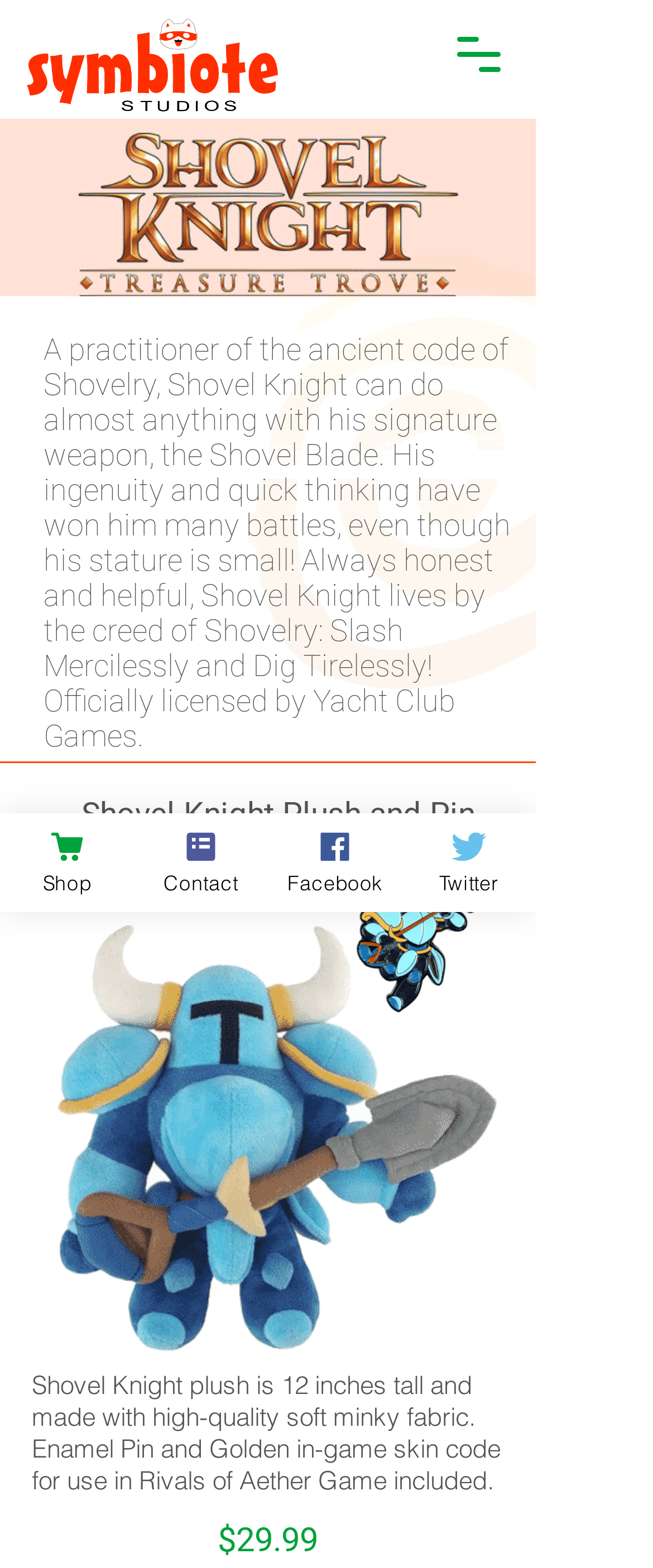Provide the bounding box coordinates of the HTML element described as: "Shop". The bounding box coordinates should be four float numbers between 0 and 1, i.e., [left, top, right, bottom].

[0.0, 0.519, 0.205, 0.582]